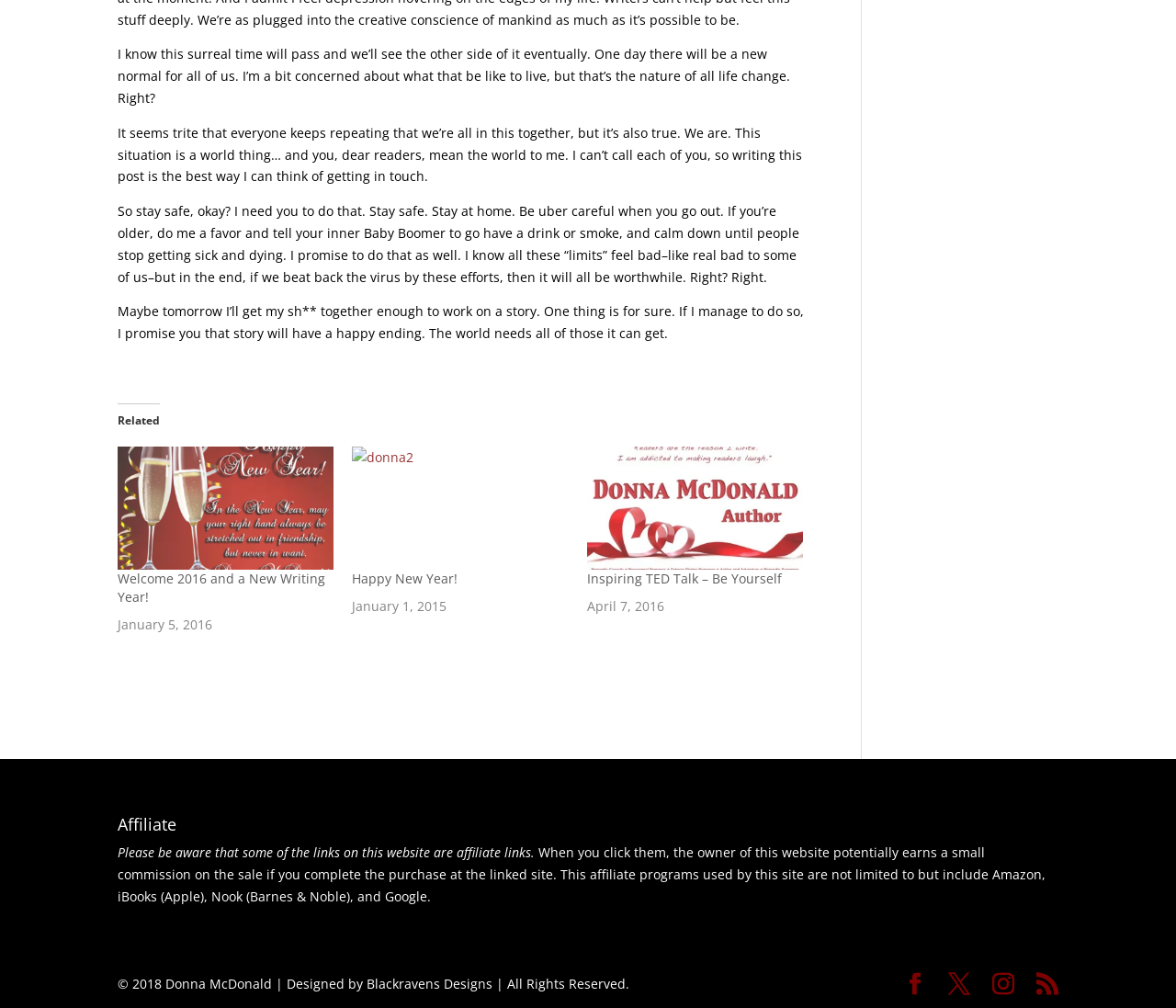What is the copyright year of the website?
Please answer the question with as much detail and depth as you can.

The copyright year of the website is 2018, which can be found in the StaticText element at the bottom of the webpage, indicating that the website's content is copyrighted by Donna McDonald in 2018.